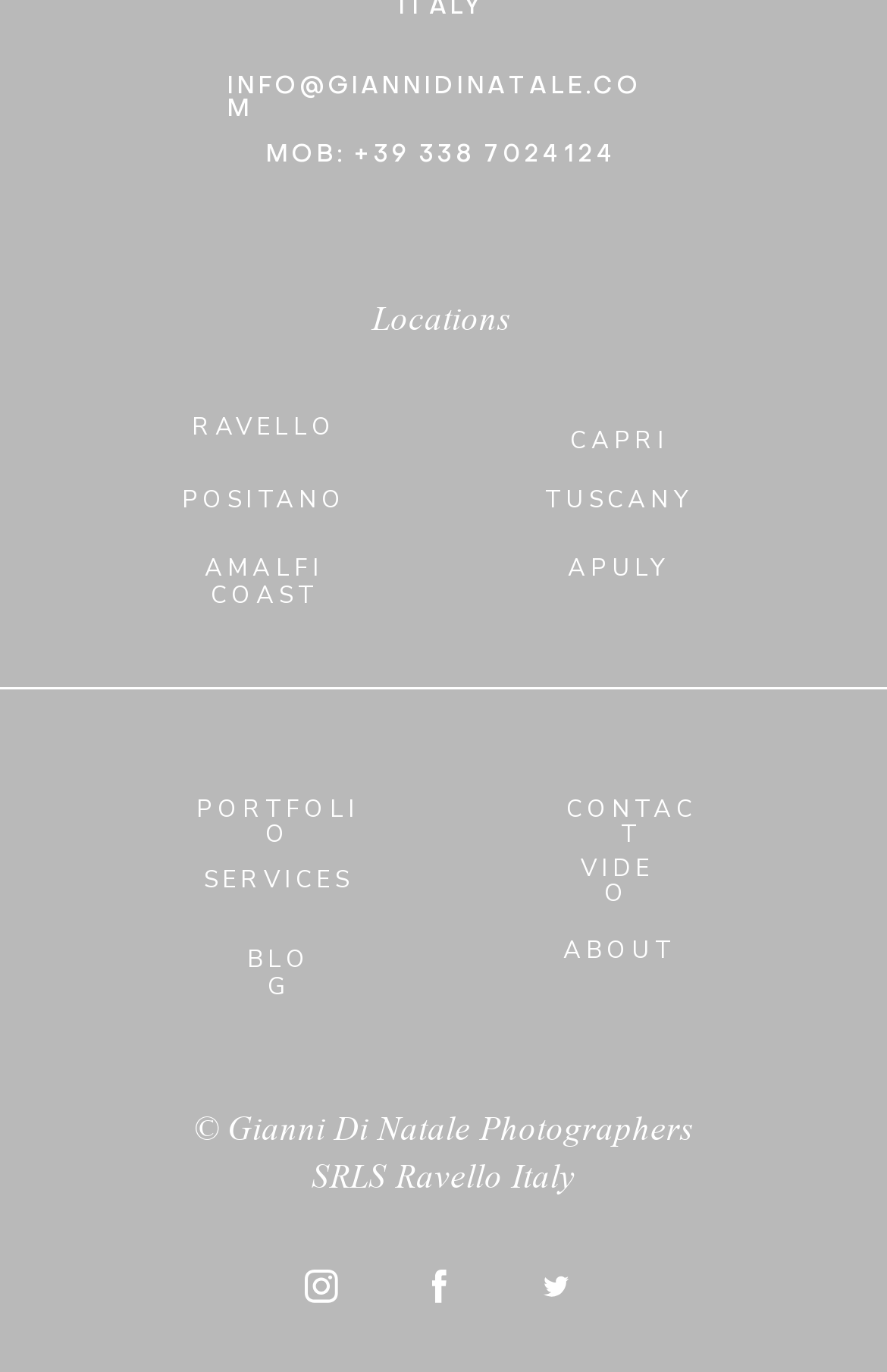Locate the bounding box coordinates of the area that needs to be clicked to fulfill the following instruction: "check blog". The coordinates should be in the format of four float numbers between 0 and 1, namely [left, top, right, bottom].

[0.278, 0.687, 0.351, 0.731]